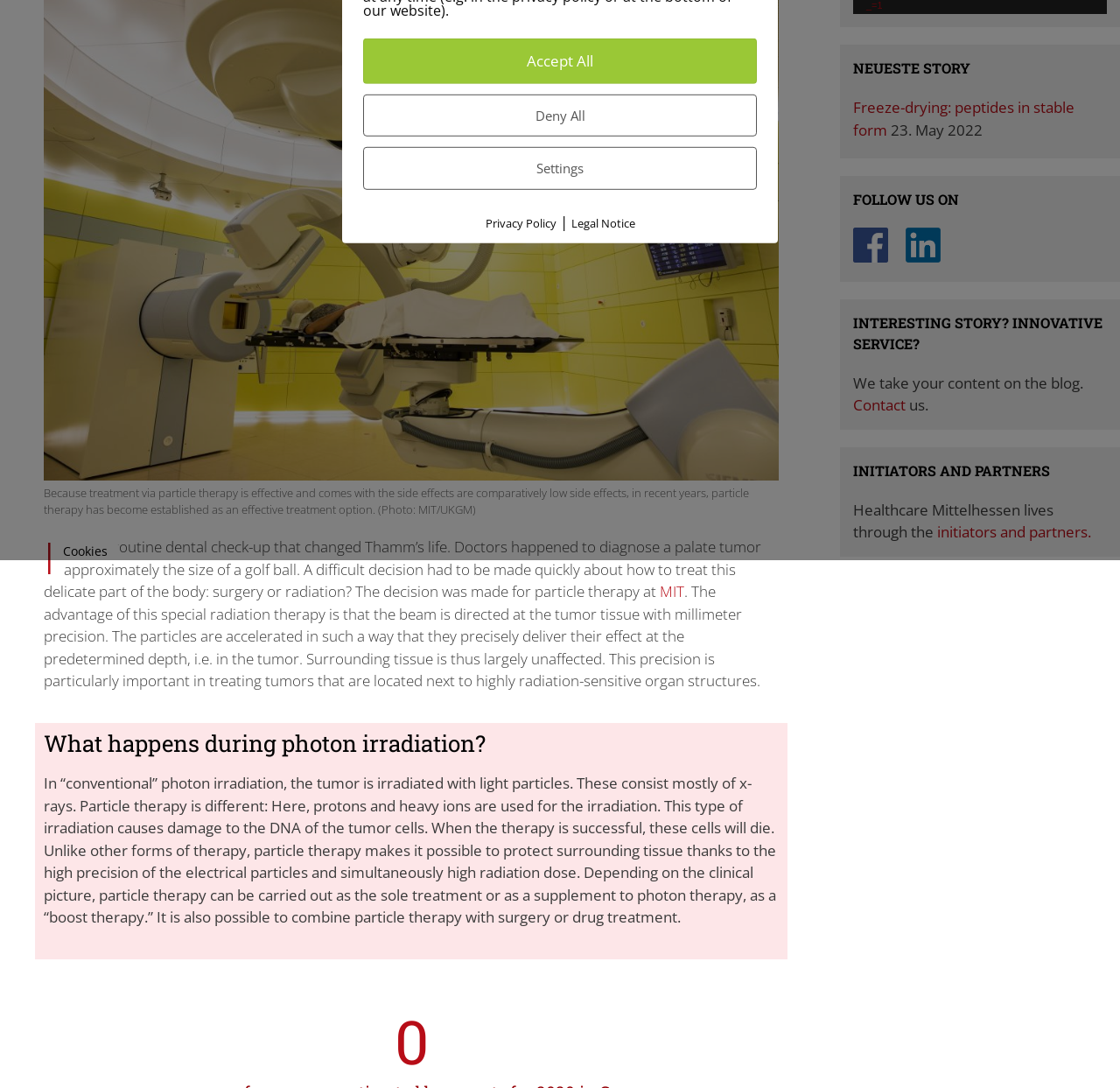Provide the bounding box coordinates of the HTML element described as: "initiators and partners.". The bounding box coordinates should be four float numbers between 0 and 1, i.e., [left, top, right, bottom].

[0.837, 0.48, 0.974, 0.498]